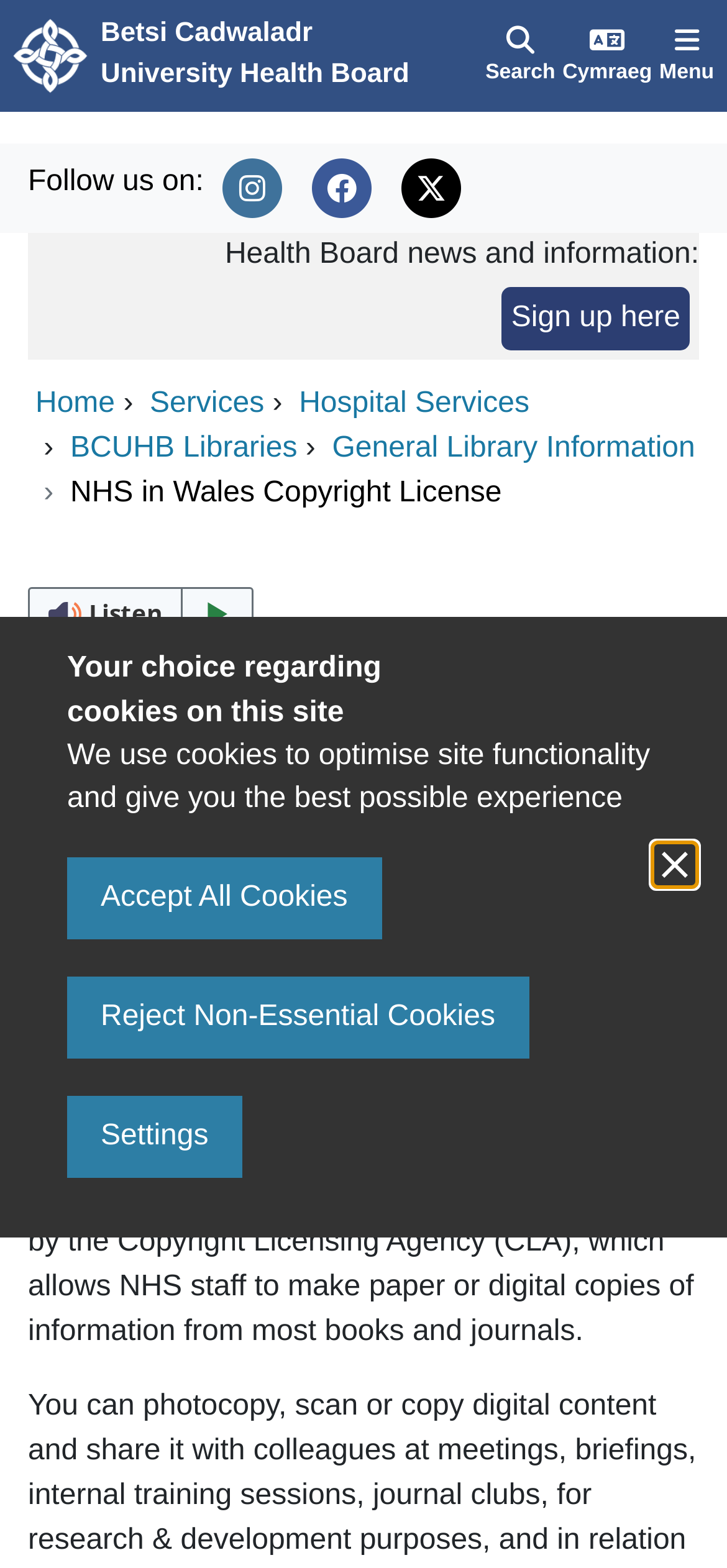What is the name of the health board?
Using the image as a reference, give an elaborate response to the question.

I found the answer by looking at the link 'Betsi Cadwaladr University Health Board Betsi Cadwaladr University Health Board' at the top of the webpage, which suggests that this is the name of the health board.